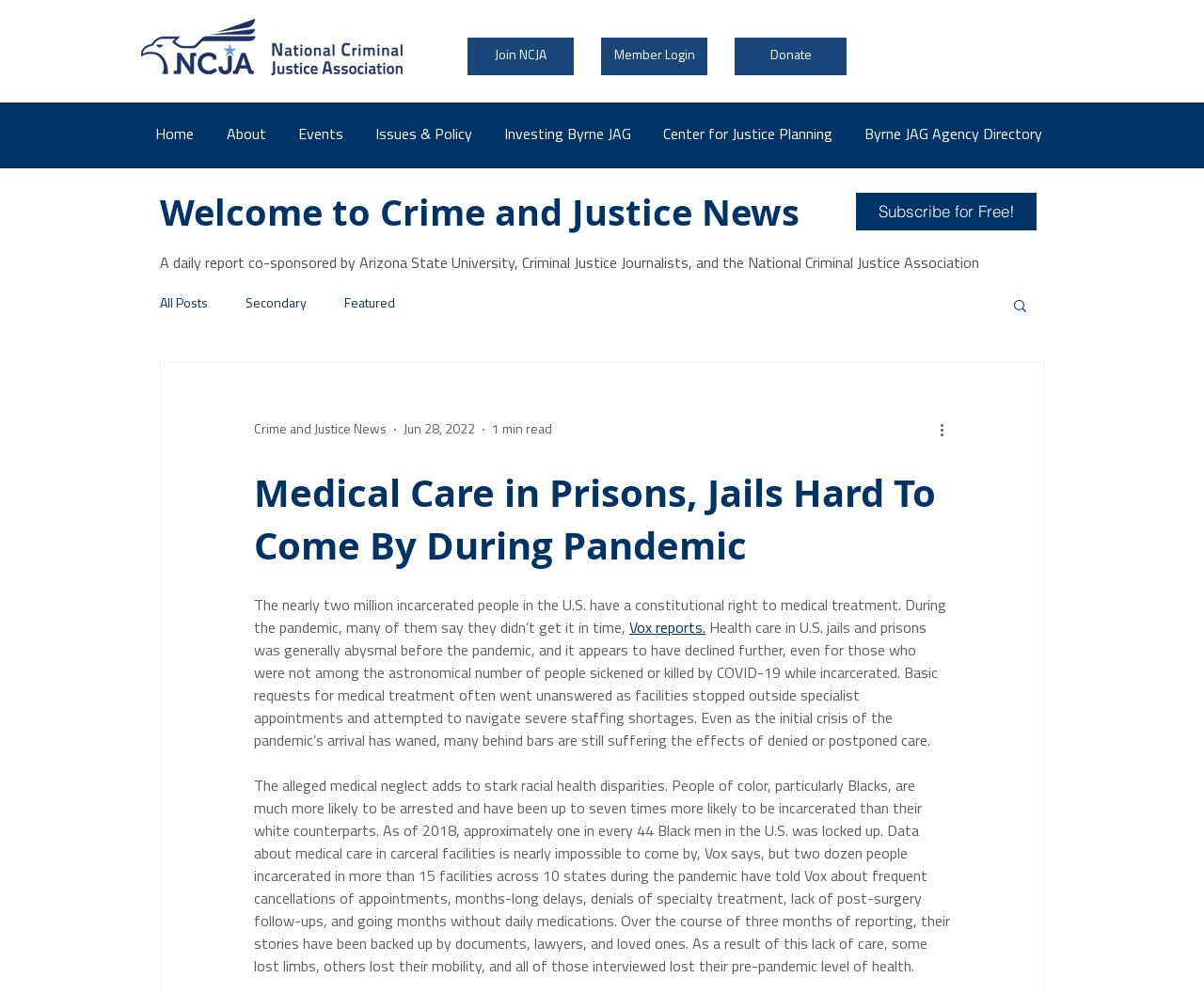Detail the webpage's structure and highlights in your description.

The webpage appears to be a news article or blog post discussing the challenges of medical care in prisons and jails during the pandemic. At the top of the page, there is a logo and a navigation menu with links to "Home", "About", "Events", and other sections. Below the navigation menu, there is a heading that reads "Welcome to Crime and Justice News".

On the left side of the page, there is a sidebar with links to "All Posts", "Secondary", and "Featured" articles. There is also a search button with a magnifying glass icon. Above the search button, there is a link to "Subscribe for Free!".

The main content of the page is an article with a heading that reads "Medical Care in Prisons, Jails Hard To Come By During Pandemic". The article discusses how the nearly two million incarcerated people in the U.S. have a constitutional right to medical treatment, but many of them did not receive timely care during the pandemic. The article cites a report from Vox and shares stories from people incarcerated in over 15 facilities across 10 states.

The article is divided into several paragraphs, with links to external sources and quotes from the report. There are no images in the article, but there are several generic elements and buttons, including a "More actions" button. At the bottom of the page, there is a footer with a static text that reads "A daily report co-sponsored by Arizona State University, Criminal Justice Journalists, and the National Criminal Justice Association".